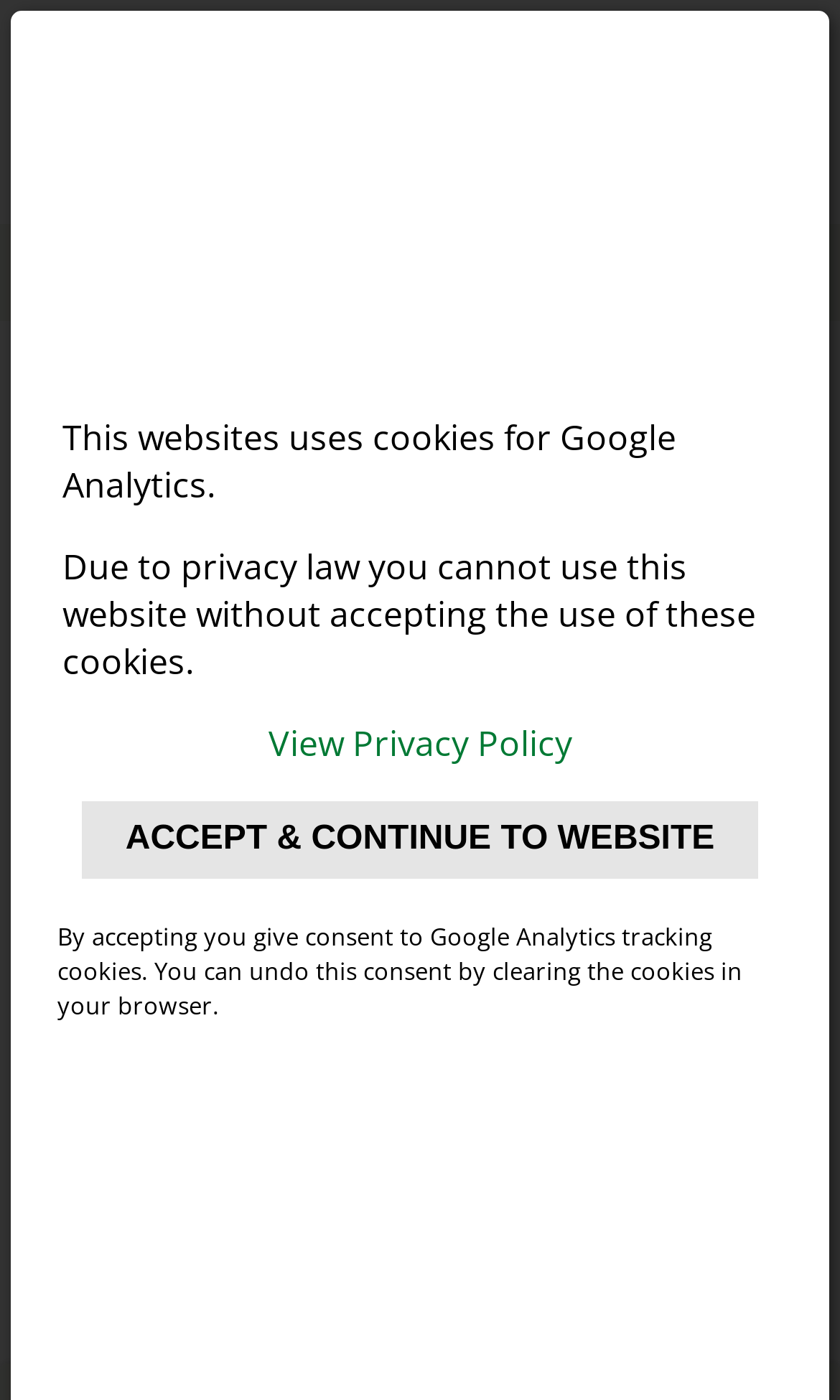Can you specify the bounding box coordinates of the area that needs to be clicked to fulfill the following instruction: "Read about the hydrogen scam of the car industry"?

[0.021, 0.025, 0.979, 0.135]